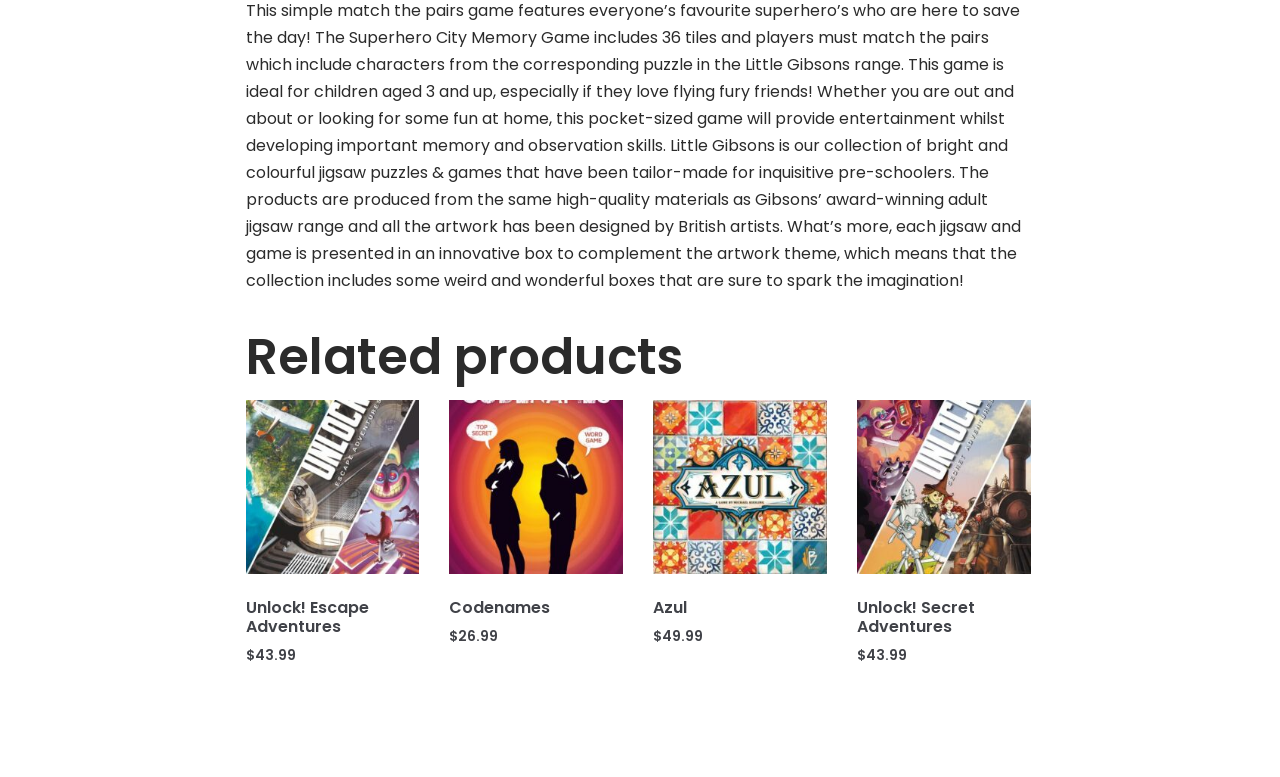Find the bounding box coordinates of the UI element according to this description: "Azul $49.99".

[0.51, 0.514, 0.646, 0.833]